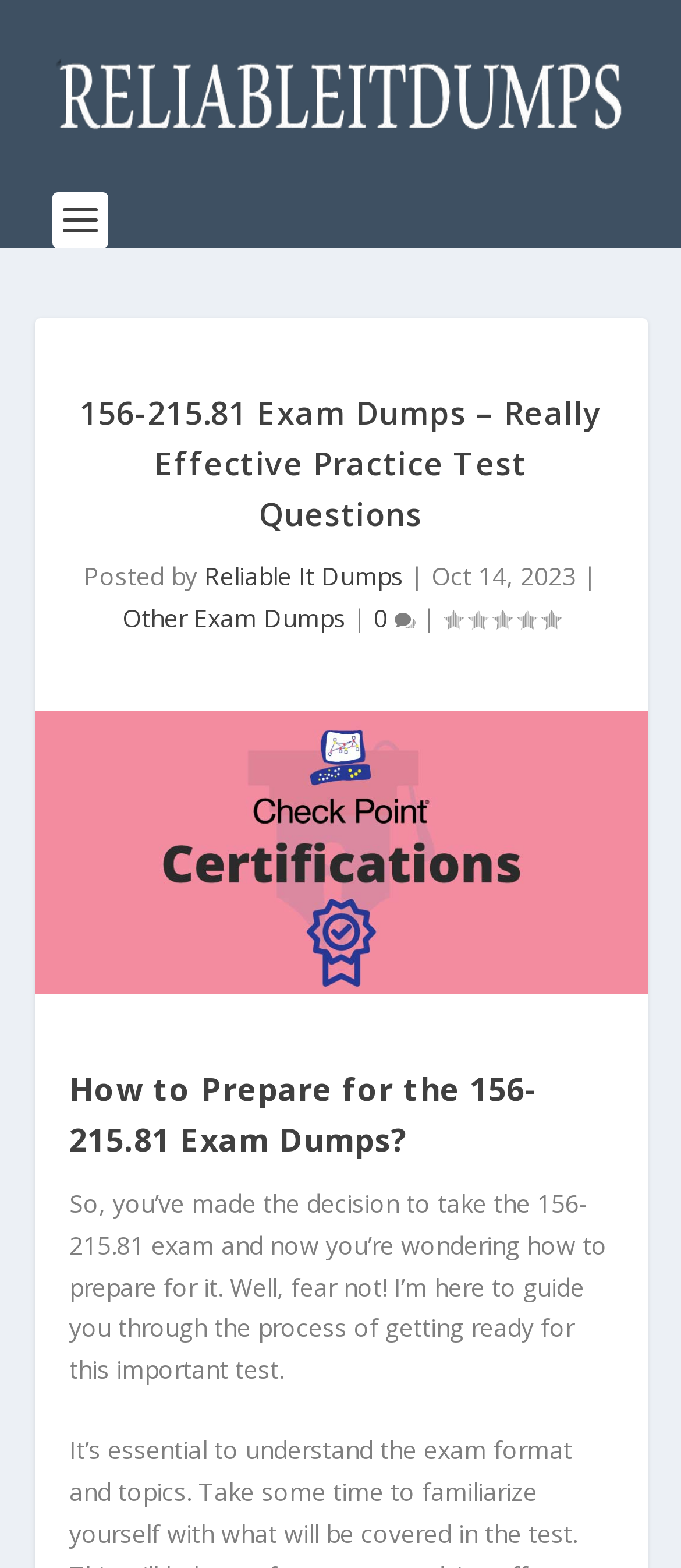Answer the question with a brief word or phrase:
What is the name of the exam discussed on this webpage?

156-215.81